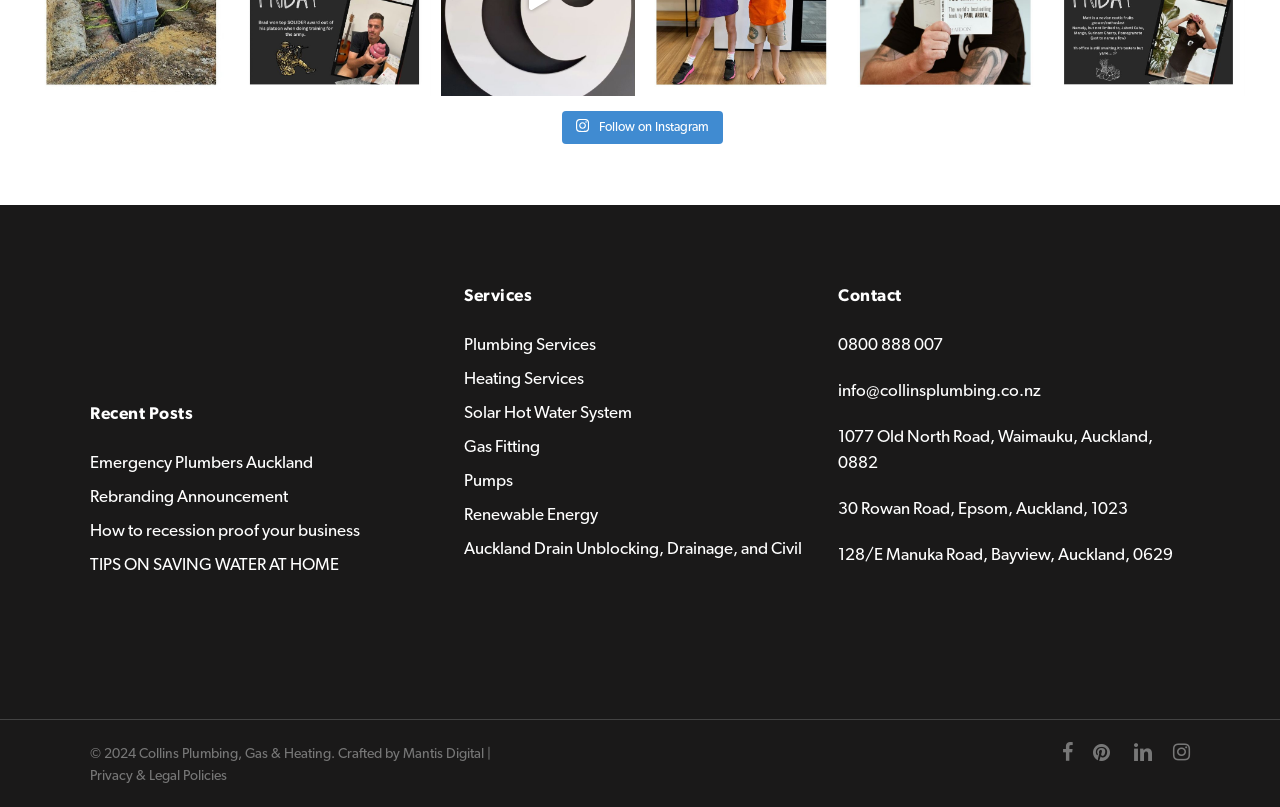Using the description: "Rebranding Announcement", determine the UI element's bounding box coordinates. Ensure the coordinates are in the format of four float numbers between 0 and 1, i.e., [left, top, right, bottom].

[0.07, 0.734, 0.345, 0.767]